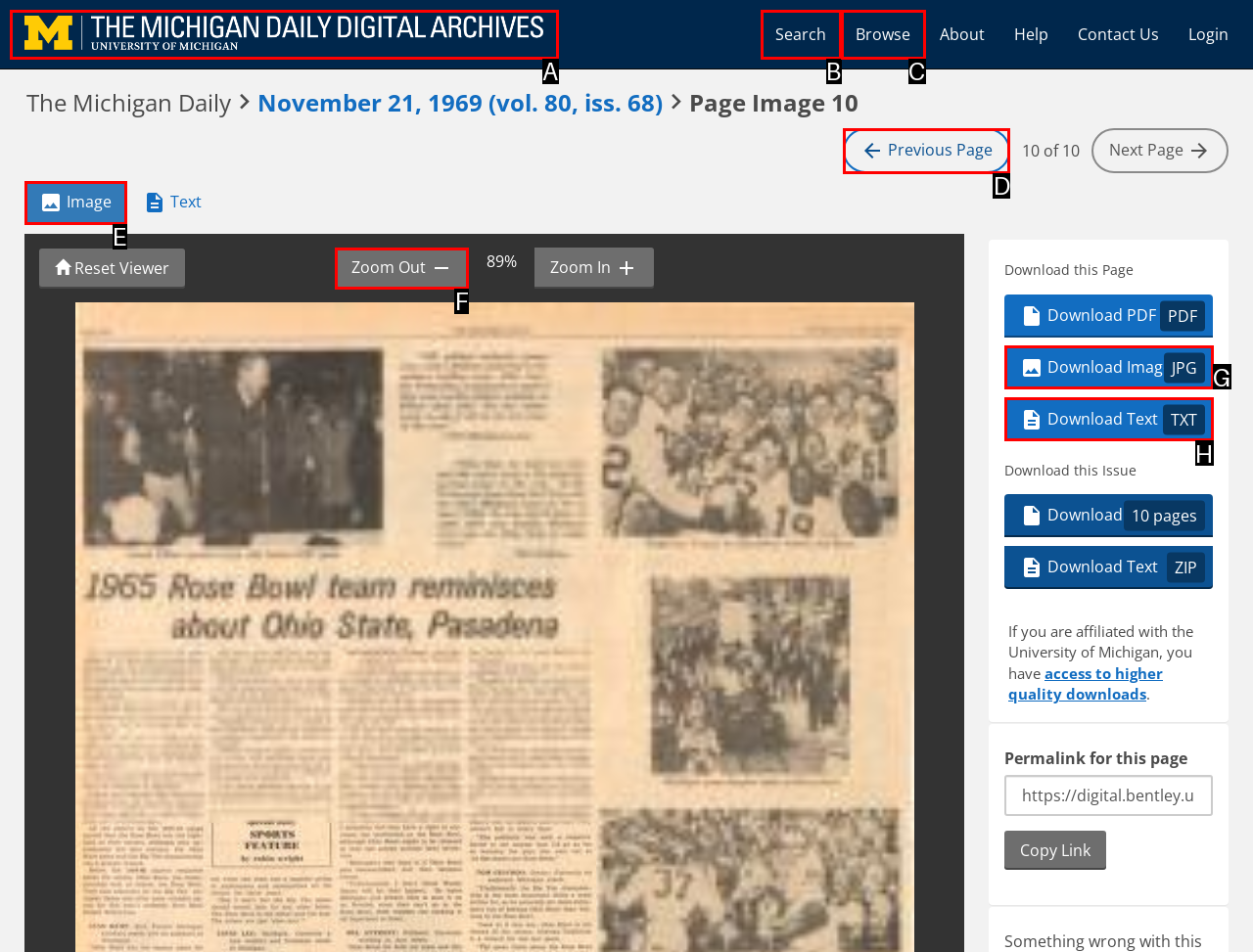Identify the correct HTML element to click to accomplish this task: View previous page
Respond with the letter corresponding to the correct choice.

D